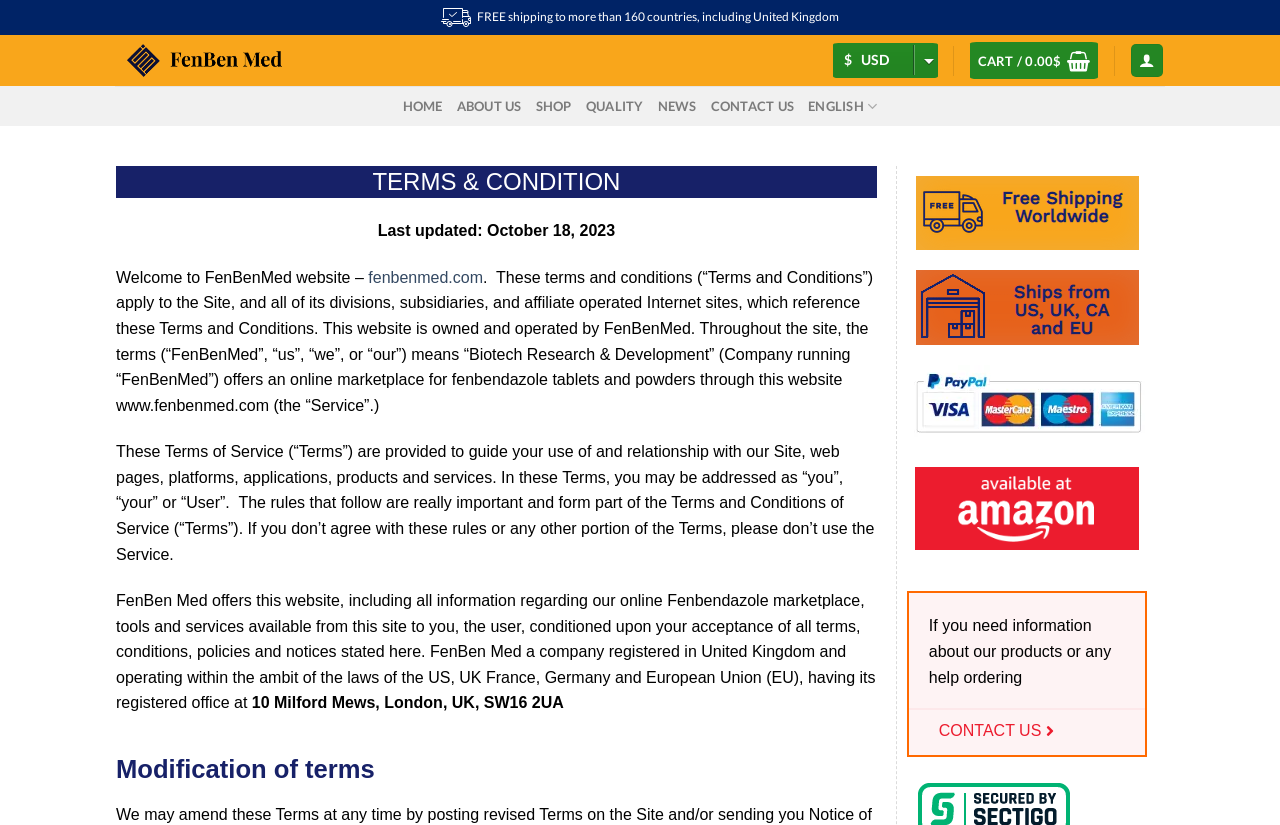Find the bounding box coordinates of the element I should click to carry out the following instruction: "read about Totobobo anti-Pollution mask at Torana Clean Air Center".

None